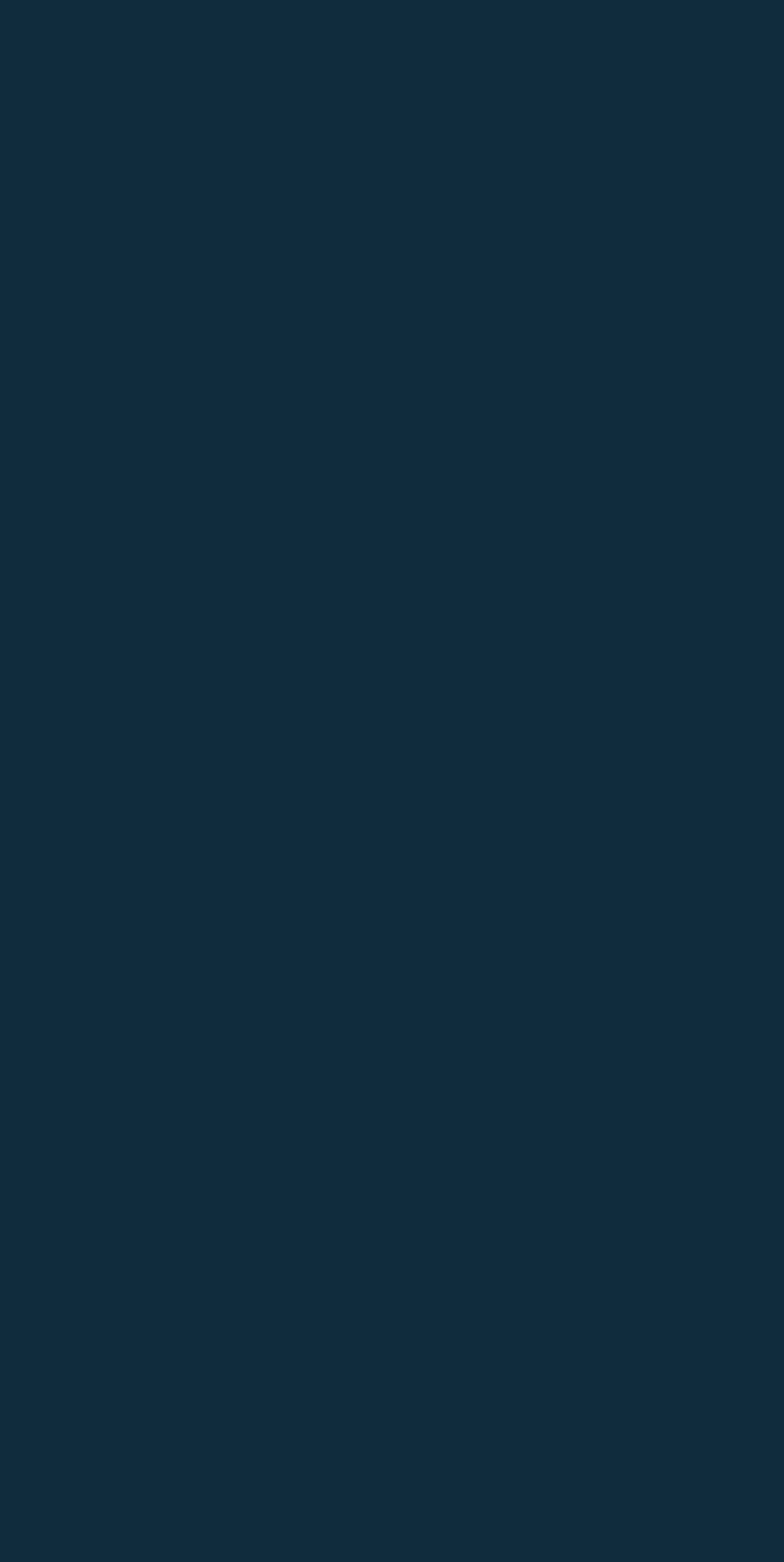Determine the bounding box coordinates of the clickable region to execute the instruction: "Click on 'Several arrests following raid on suspected brothel'". The coordinates should be four float numbers between 0 and 1, denoted as [left, top, right, bottom].

[0.041, 0.048, 0.959, 0.122]